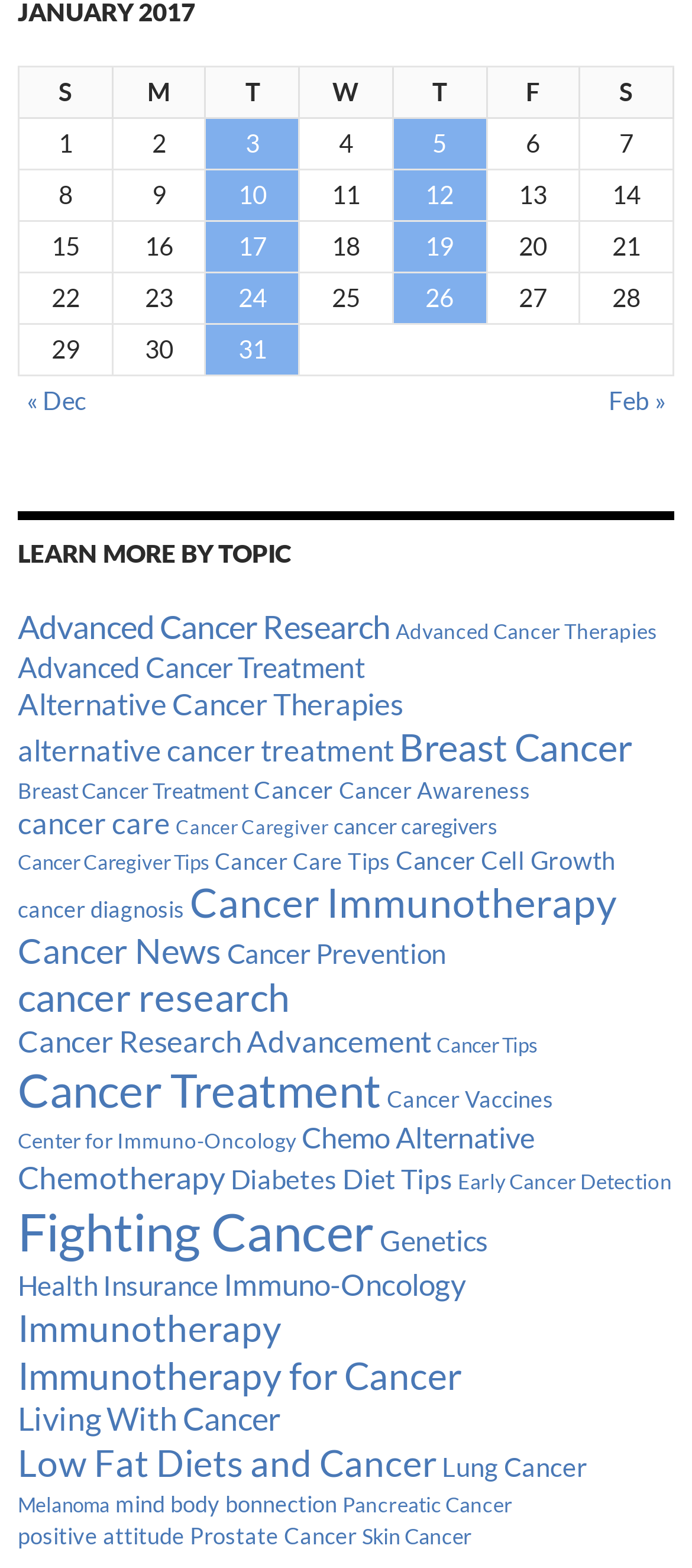What is the navigation option to move to the previous month?
Use the image to give a comprehensive and detailed response to the question.

The navigation options are located at the top of the webpage, and they allow users to move to the previous or next month. The option to move to the previous month is indicated by the link '« Dec', which corresponds to December.